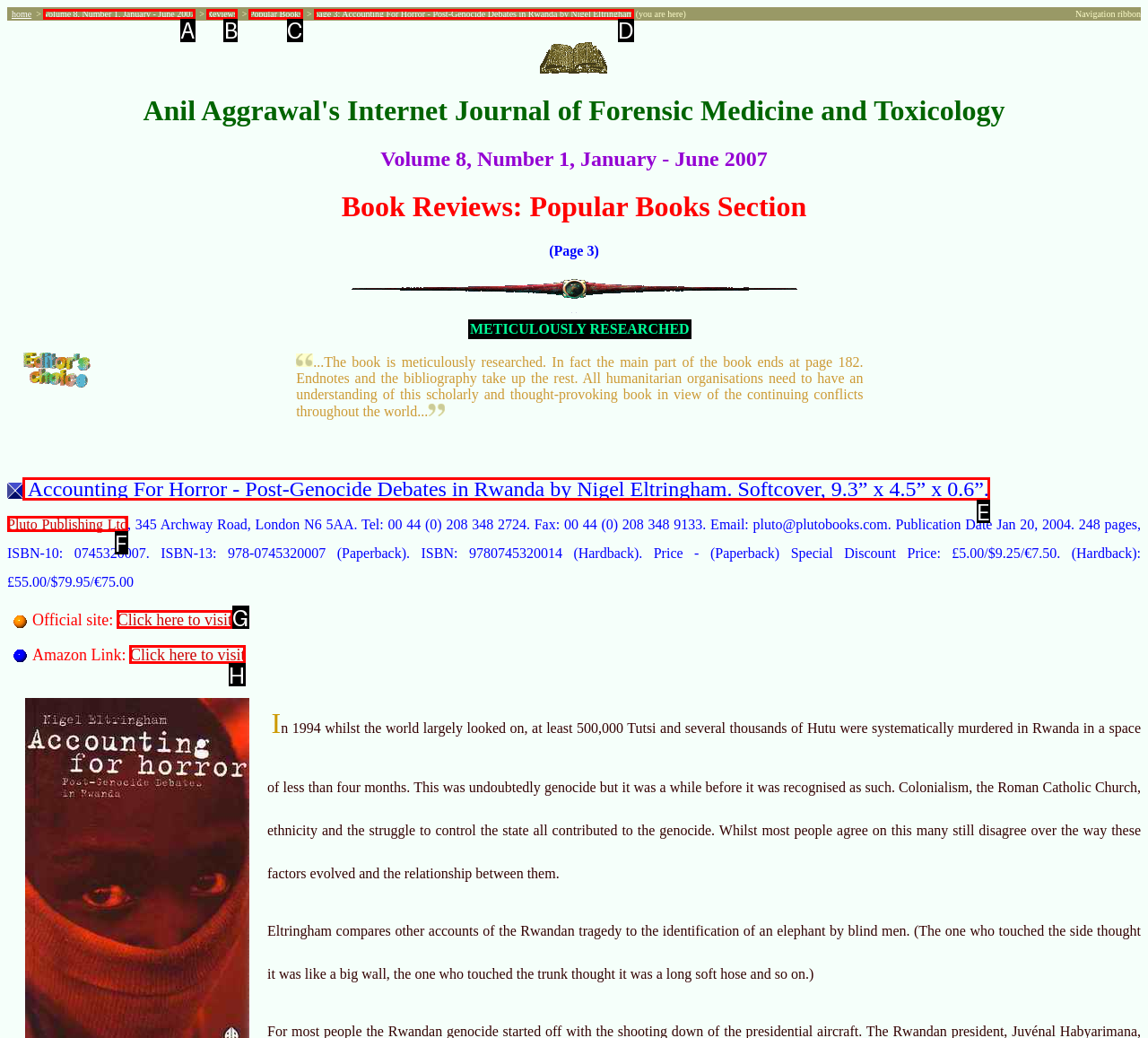To complete the instruction: View the book details of 'Accounting For Horror - Post-Genocide Debates in Rwanda by Nigel Eltringham', which HTML element should be clicked?
Respond with the option's letter from the provided choices.

E